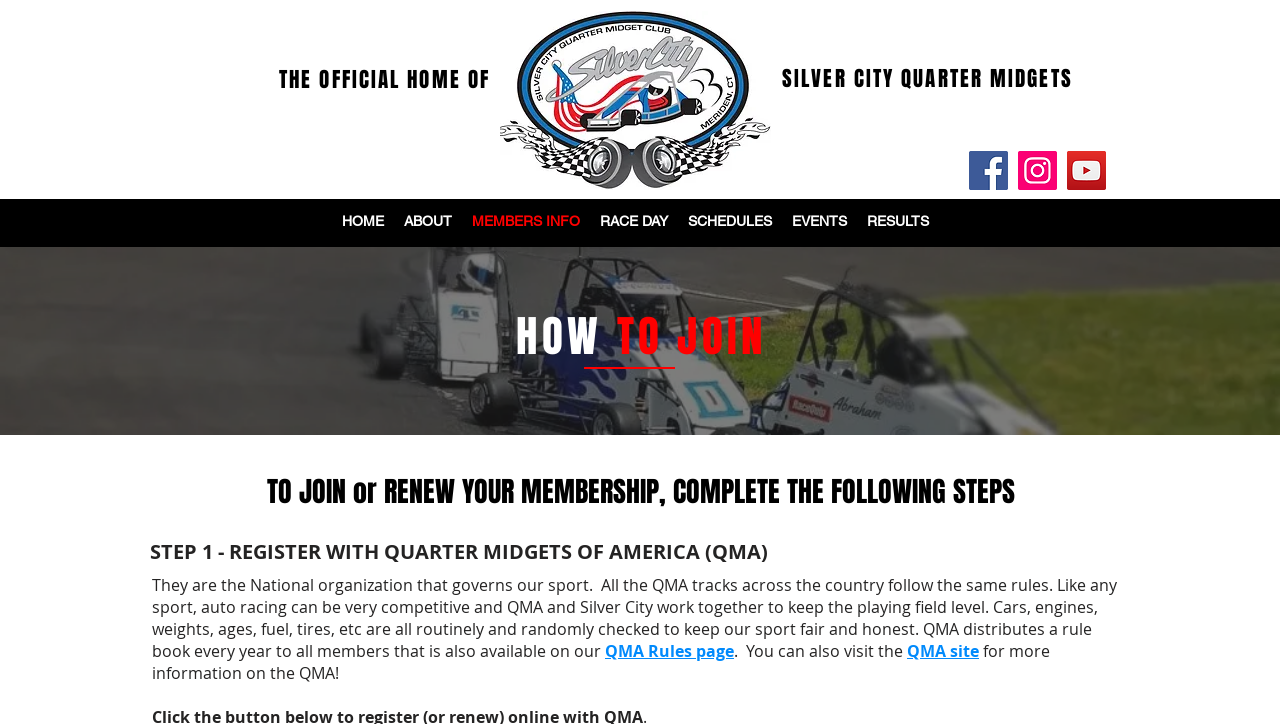Please specify the bounding box coordinates of the region to click in order to perform the following instruction: "Click the Facebook link".

[0.757, 0.209, 0.788, 0.262]